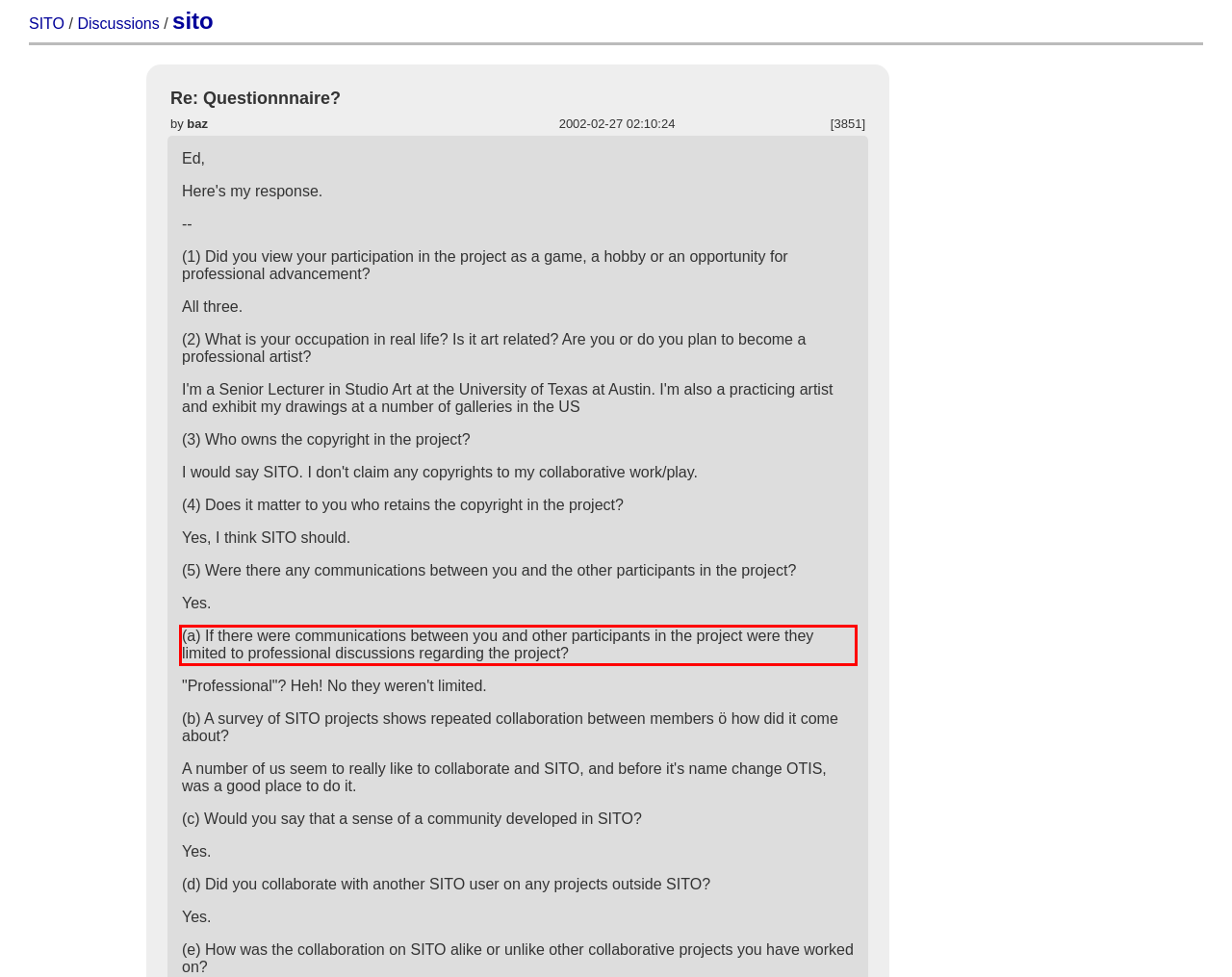Please perform OCR on the text content within the red bounding box that is highlighted in the provided webpage screenshot.

(a) If there were communications between you and other participants in the project were they limited to professional discussions regarding the project?